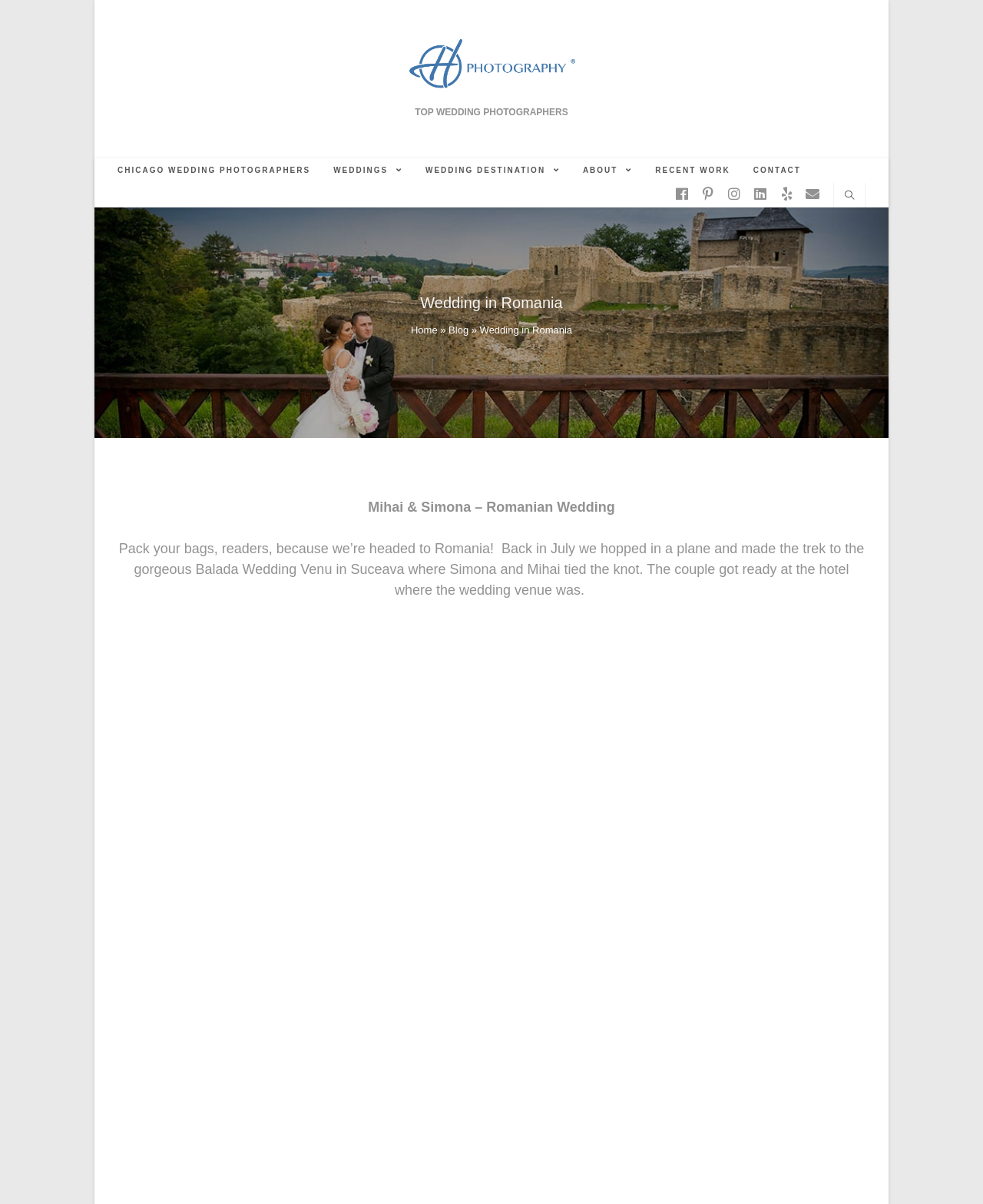Specify the bounding box coordinates of the area to click in order to follow the given instruction: "Explore the 'WEDDING DESTINATION' section."

[0.421, 0.131, 0.581, 0.152]